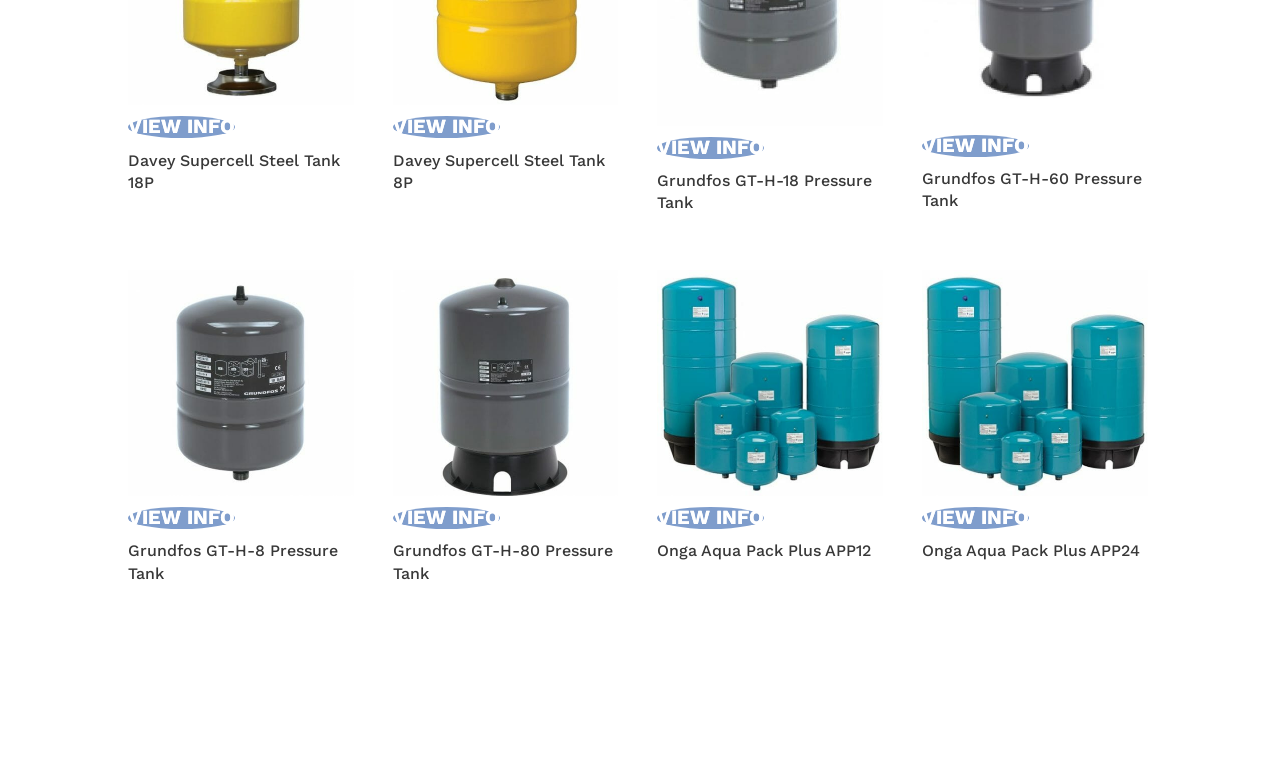From the given element description: "Onga Aqua Pack Plus APP12", find the bounding box for the UI element. Provide the coordinates as four float numbers between 0 and 1, in the order [left, top, right, bottom].

[0.514, 0.349, 0.69, 0.736]